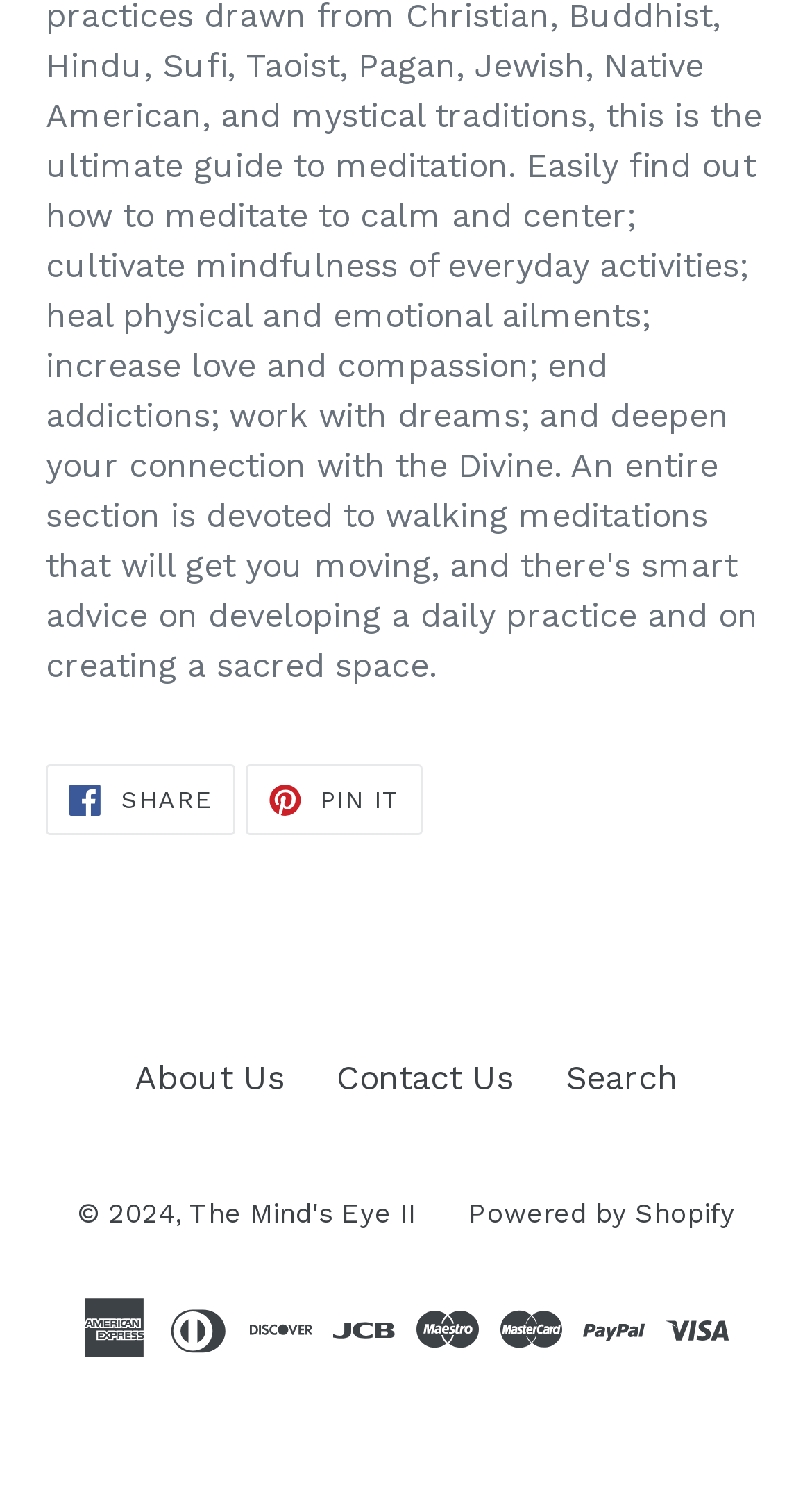Provide a brief response to the question below using one word or phrase:
What is the year of the copyright?

2024